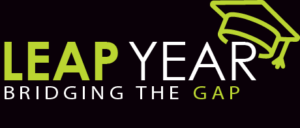Explain the image thoroughly, highlighting all key elements.

The image showcases the logo of "Leap Year," an organization focused on educational initiatives, symbolized by a graduation cap that often represents academic achievement. The bold, green text of "LEAP YEAR" draws attention, while the phrase "BRIDGING THE GAP" is presented in a complementary style, emphasizing the organization's mission to support students in their educational journeys. The logo's color scheme contrasts sharply against a dark background, making it visually striking and memorable. This imagery encapsulates Leap Year's commitment to helping individuals transition successfully in their academic pursuits.